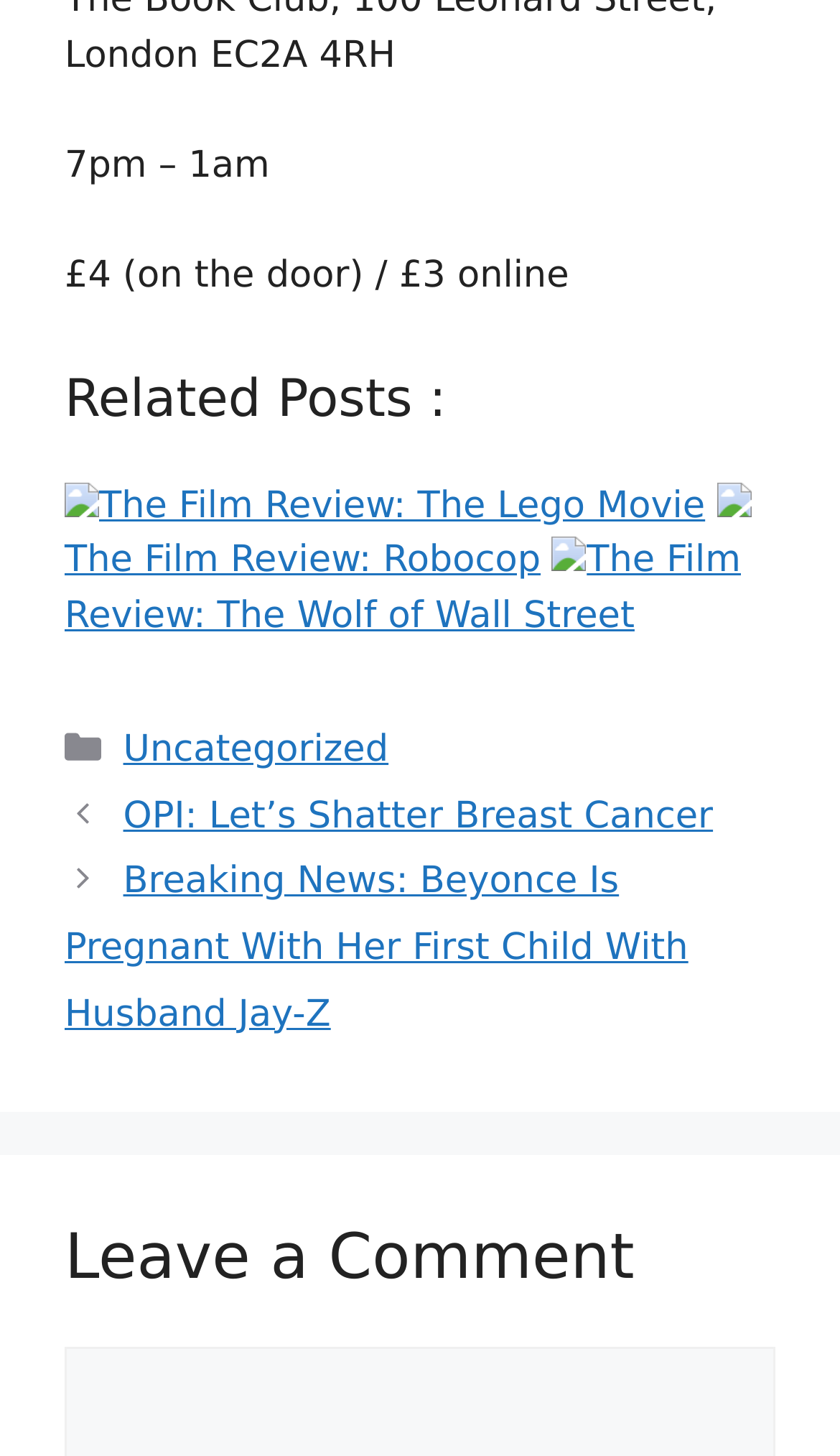What is the time of the event?
Please answer using one word or phrase, based on the screenshot.

7pm – 1am